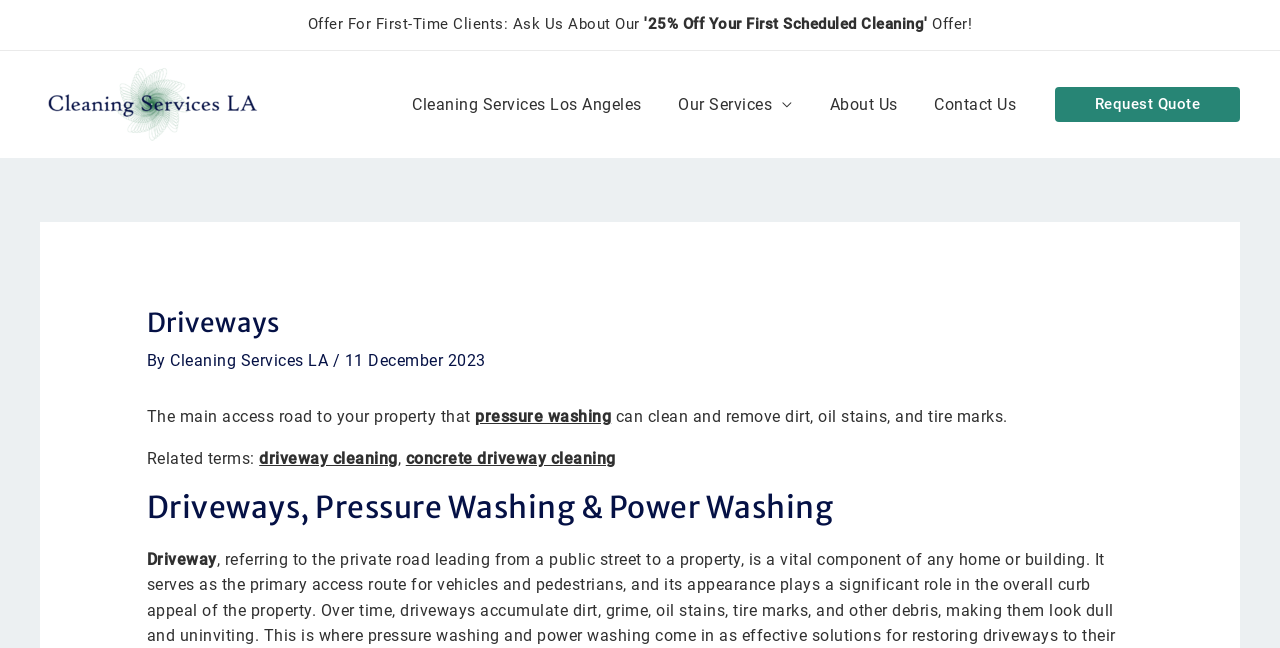How many related terms are mentioned?
Relying on the image, give a concise answer in one word or a brief phrase.

3